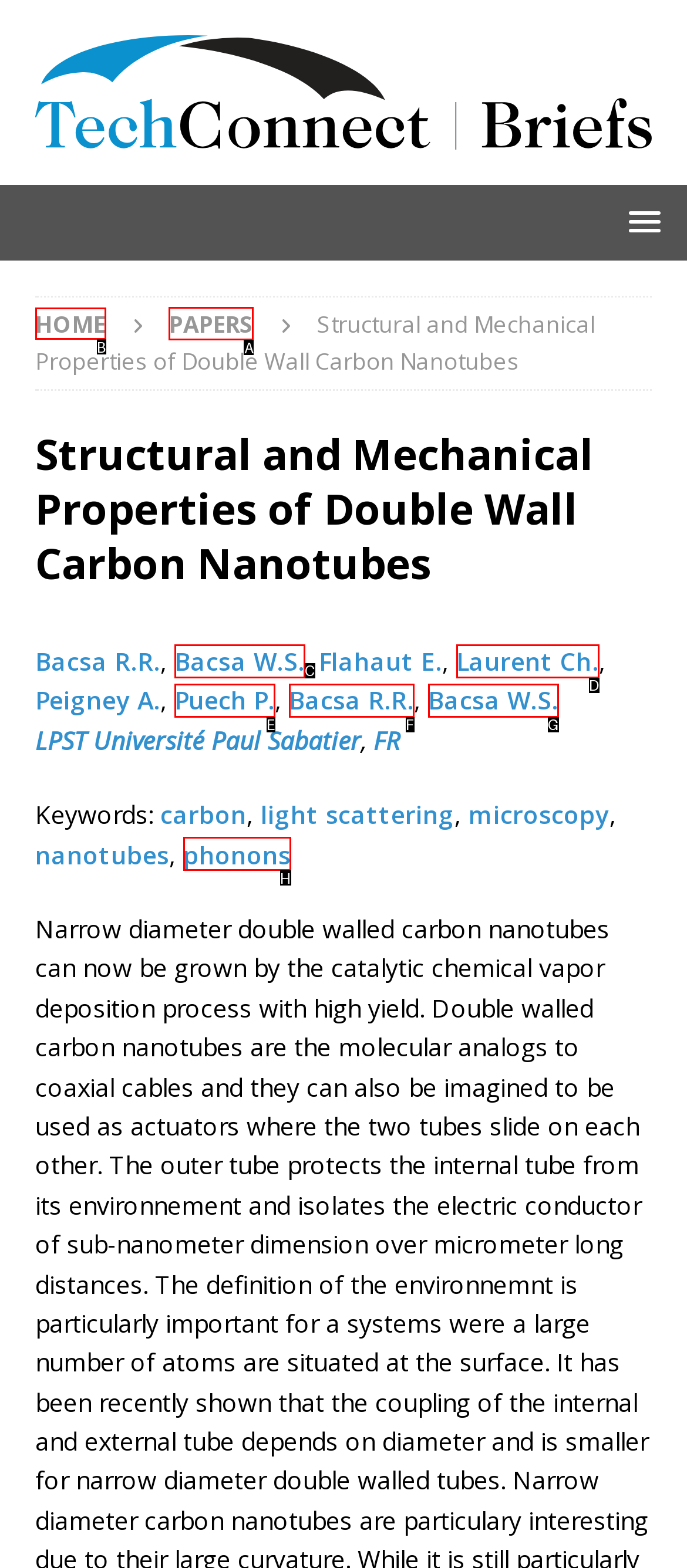Point out the UI element to be clicked for this instruction: Click on the 'PAPERS' link. Provide the answer as the letter of the chosen element.

A